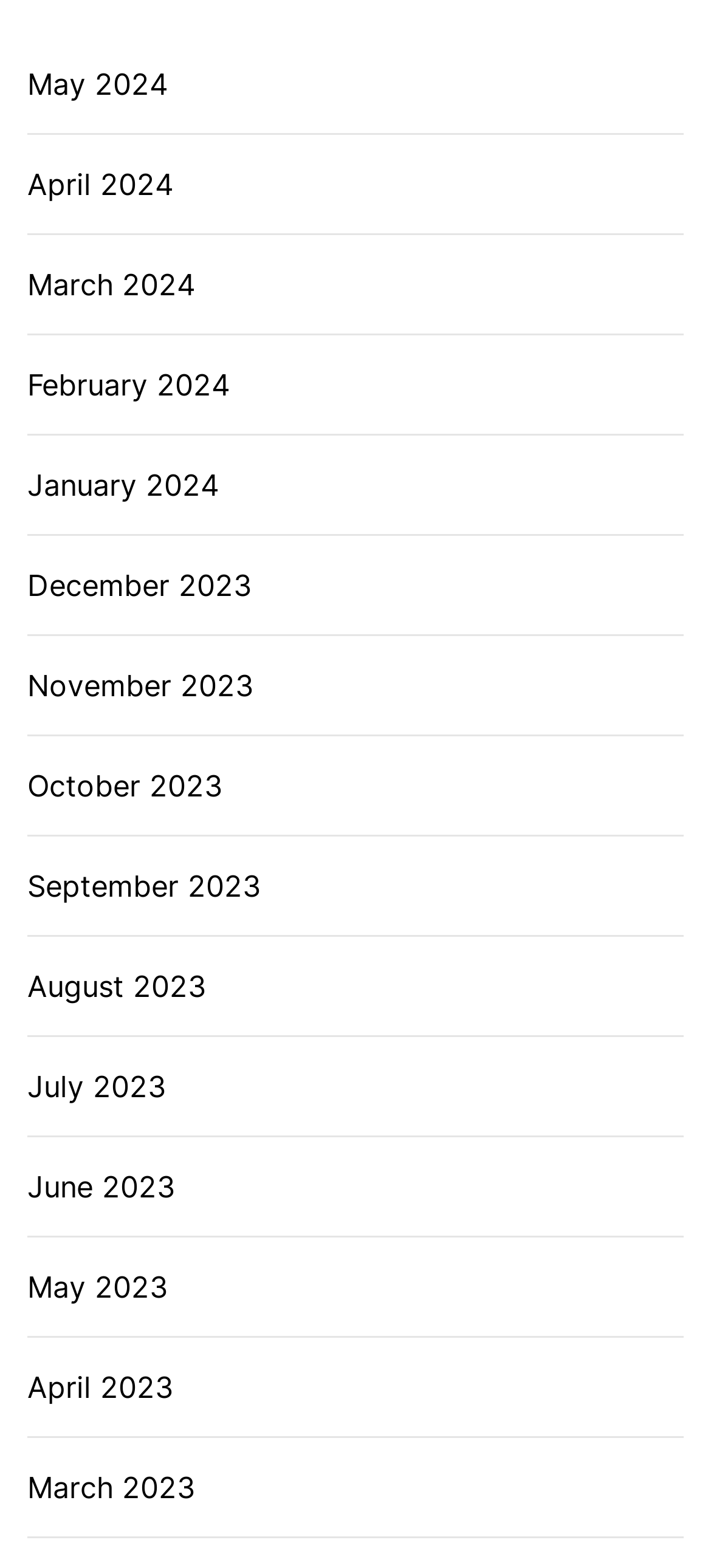Provide the bounding box coordinates of the area you need to click to execute the following instruction: "View May 2024".

[0.038, 0.04, 0.236, 0.067]